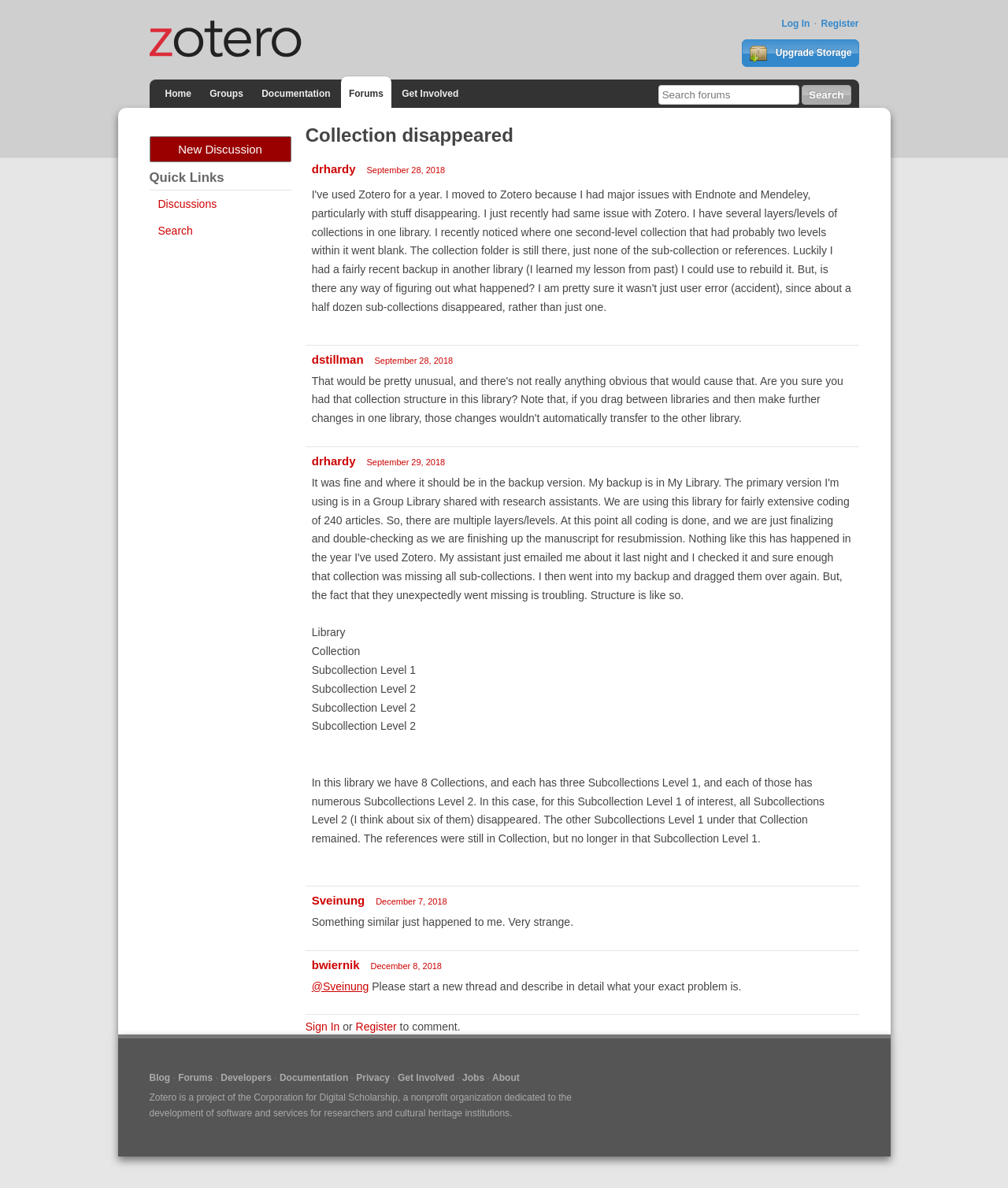Use a single word or phrase to answer the question:
What is the purpose of the 'Search forums' textbox?

To search forums